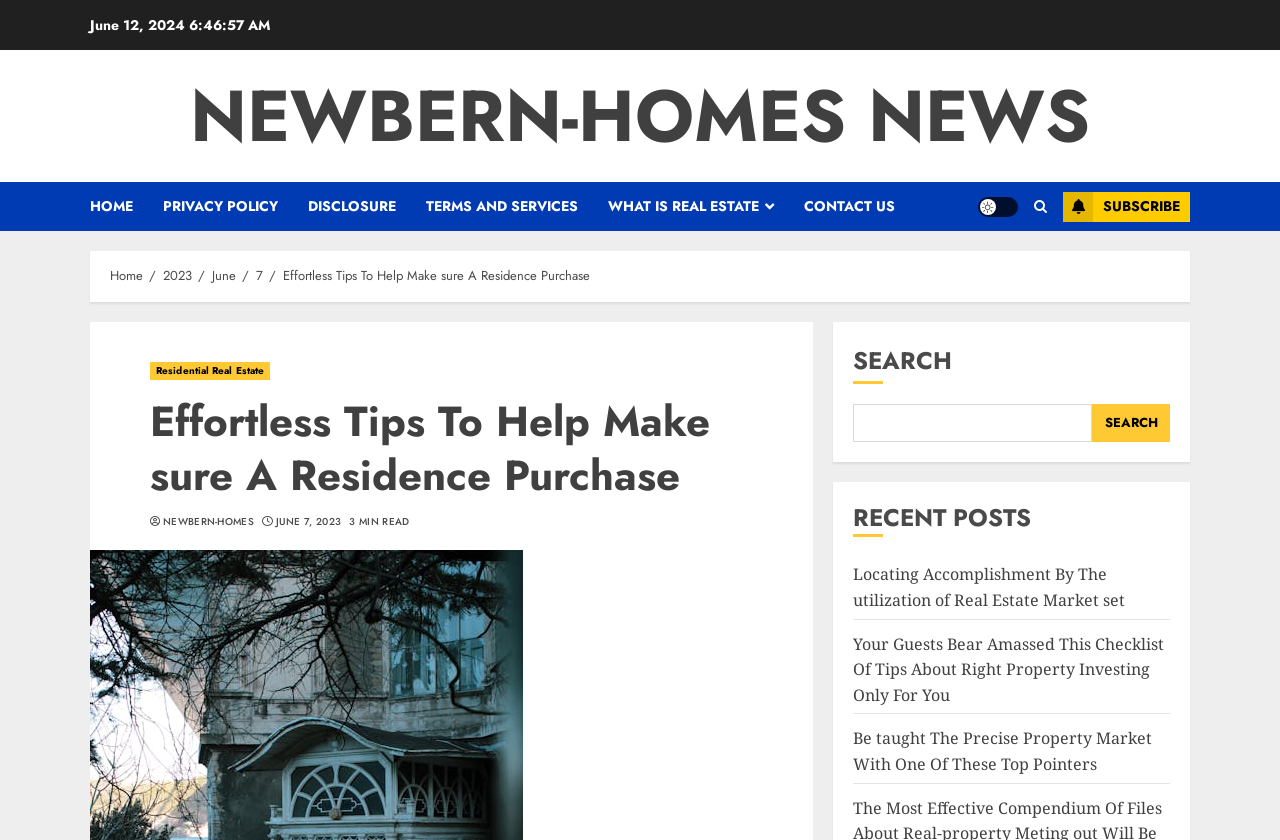Bounding box coordinates are given in the format (top-left x, top-left y, bottom-right x, bottom-right y). All values should be floating point numbers between 0 and 1. Provide the bounding box coordinate for the UI element described as: Search

[0.853, 0.481, 0.914, 0.526]